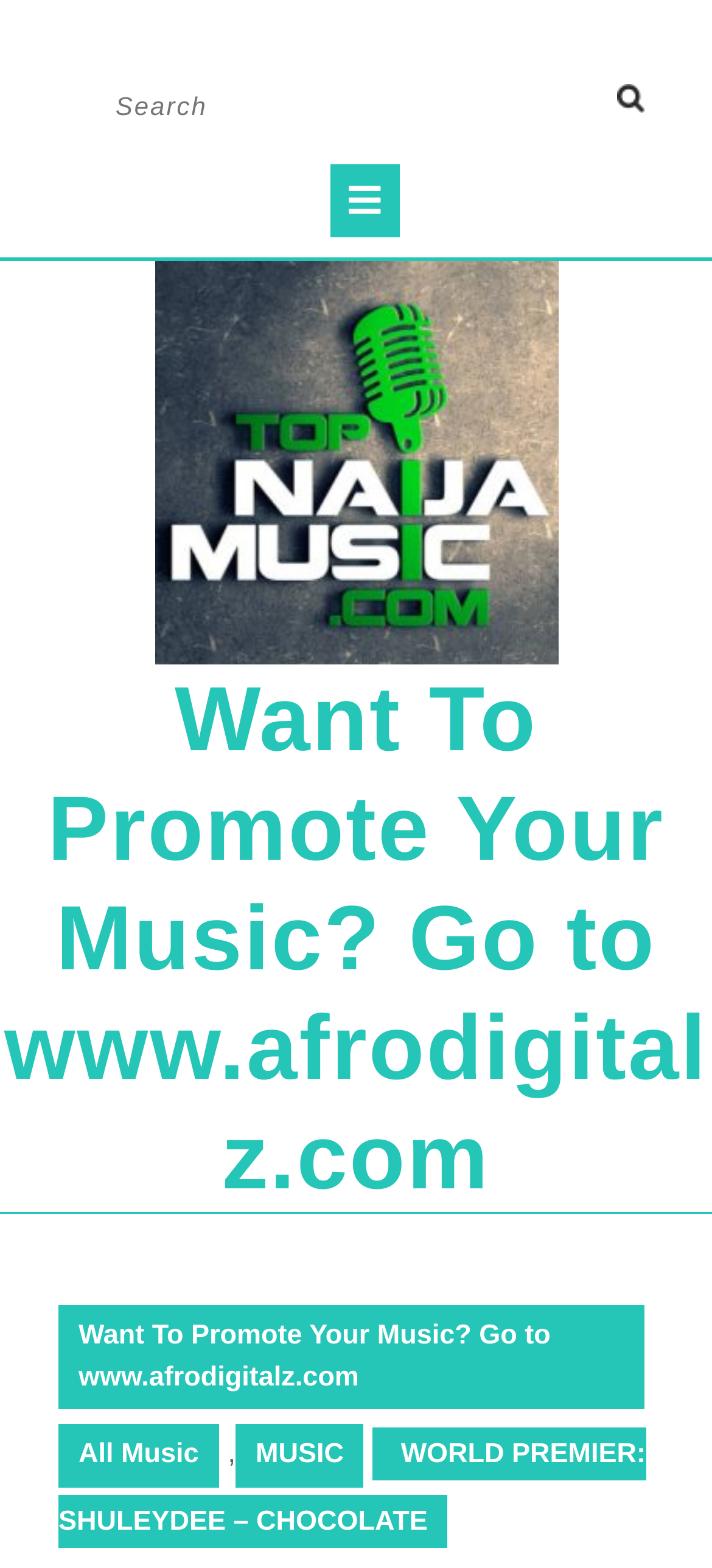Please find the main title text of this webpage.

WORLD PREMIER: SHULEYDEE – CHOCOLATE